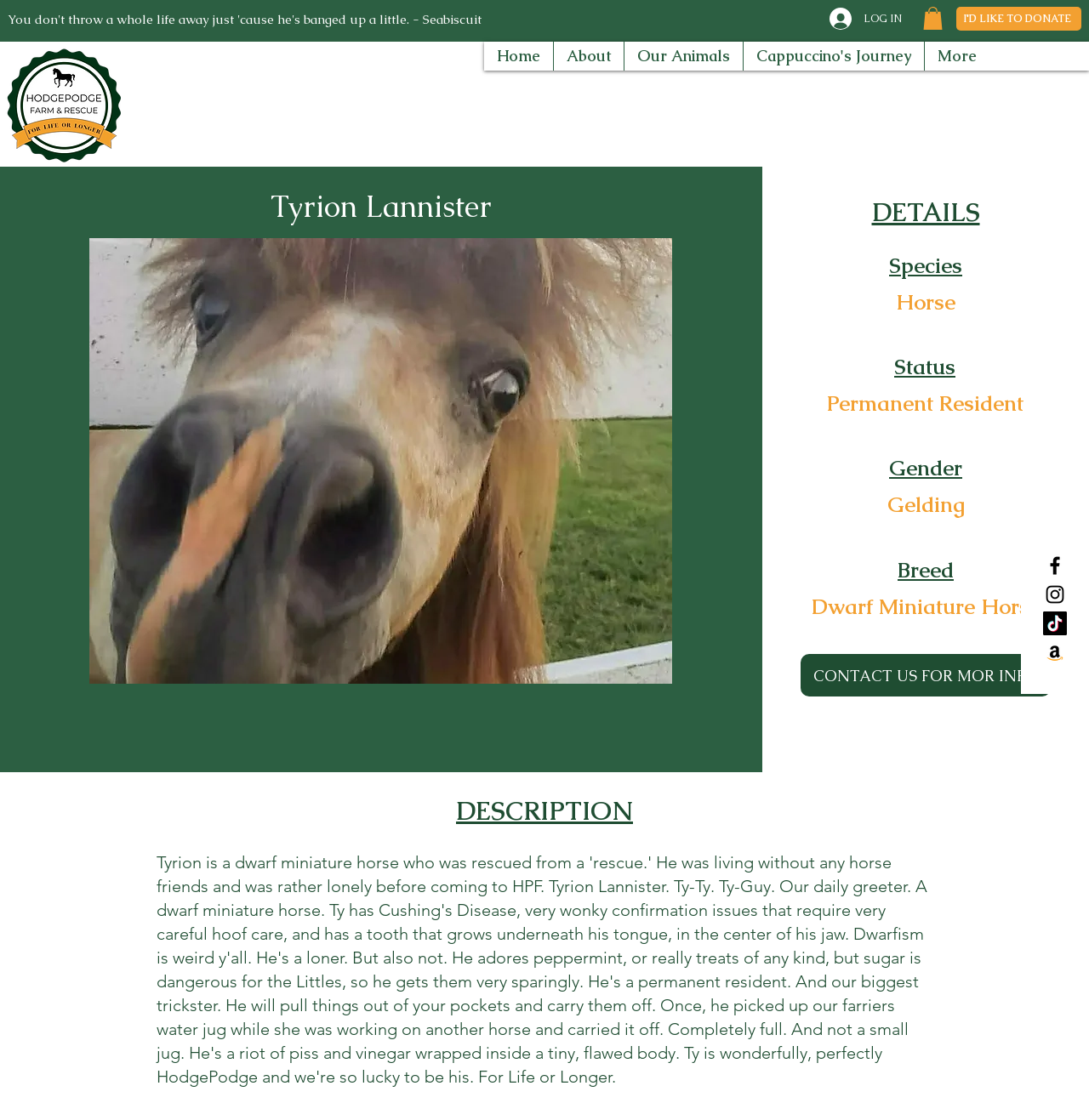Please identify the bounding box coordinates of the area I need to click to accomplish the following instruction: "Visit the Home page".

[0.445, 0.038, 0.508, 0.063]